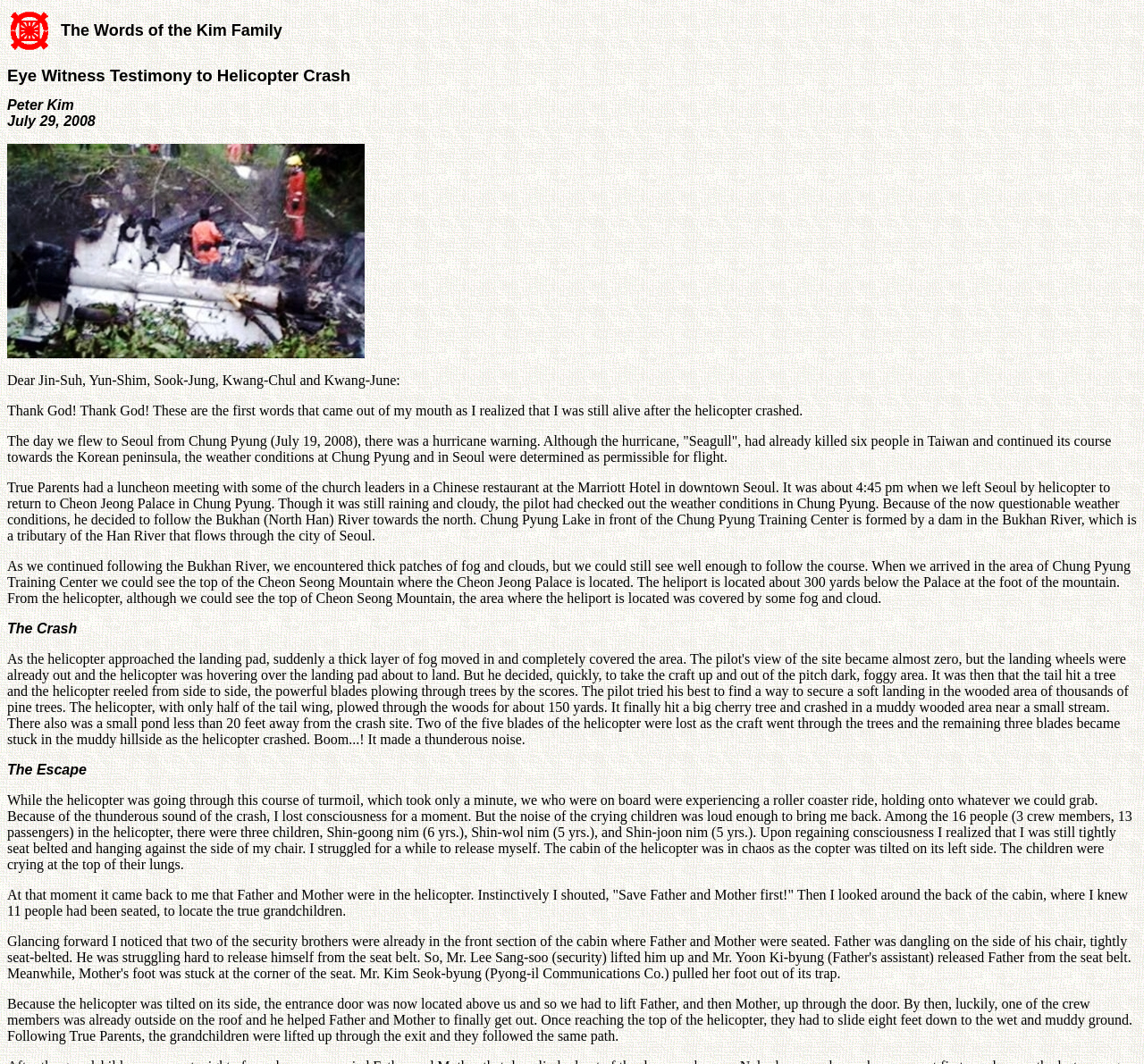Create a full and detailed caption for the entire webpage.

The webpage is about an eyewitness testimony to a helicopter crash by Peter Kim. At the top, there is a table with two cells, one containing an image and the other with the text "The Words of the Kim Family". Below this table, there are two headings, "Eye Witness Testimony to Helicopter Crash" and "Peter Kim July 29, 2008", which serve as the title of the webpage.

To the right of the title, there is a large image that takes up about a third of the page. Below the image, there is a series of paragraphs of text that describe the events leading up to the helicopter crash. The text is divided into sections, with headings "The Crash" and "The Escape" that separate the narrative into distinct parts.

The text describes the day of the crash, including the weather conditions and the decision to fly despite the hurricane warning. It then recounts the flight from Seoul to Chung Pyung, including the pilot's decision to follow the Bukhan River due to questionable weather conditions. The text goes on to describe the encounter with thick fog and clouds, and the eventual crash of the helicopter.

The rest of the text describes the aftermath of the crash, including the escape of the passengers, including True Parents and the grandchildren. The text is written in a personal and reflective tone, with the author describing their own experiences and emotions during the crash.

Throughout the page, there are a total of three images, including the one in the table at the top and the large image below the title. The text is arranged in a clear and readable format, with headings and paragraphs that make it easy to follow the narrative.